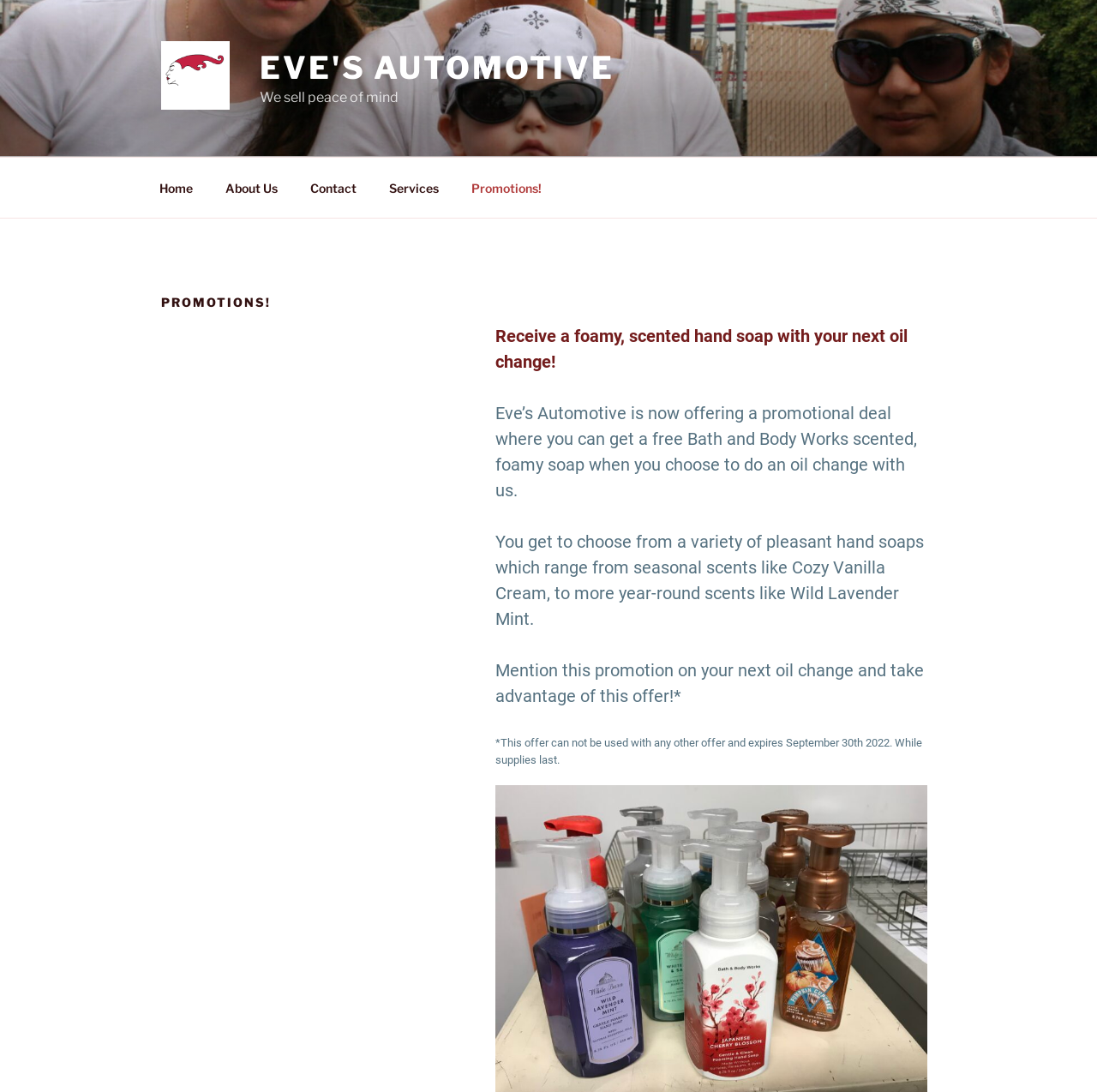Extract the bounding box coordinates for the described element: "parent_node: EVE'S AUTOMOTIVE". The coordinates should be represented as four float numbers between 0 and 1: [left, top, right, bottom].

[0.147, 0.038, 0.234, 0.106]